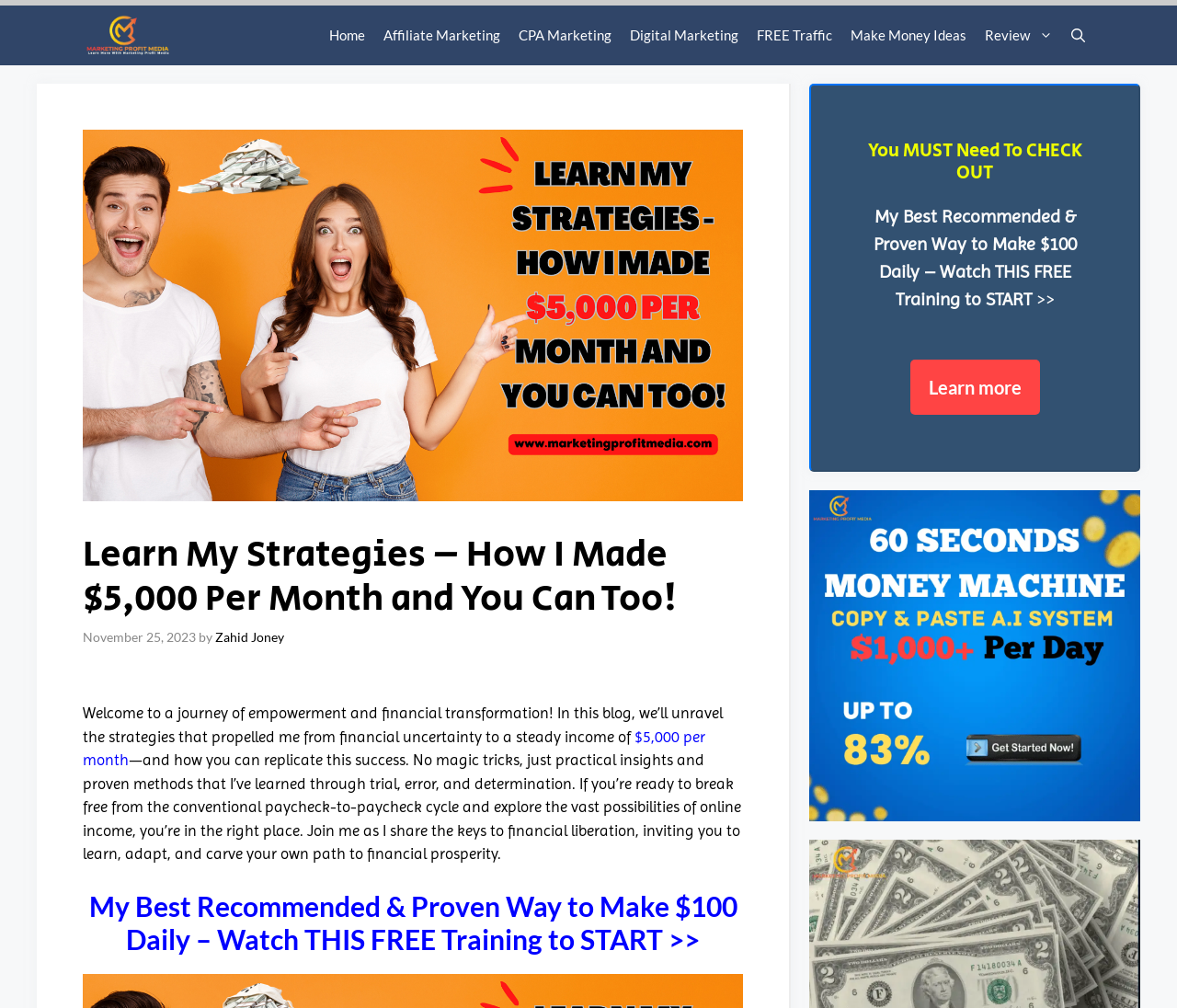Please identify the bounding box coordinates of the region to click in order to complete the task: "Click on the 'Home' link". The coordinates must be four float numbers between 0 and 1, specified as [left, top, right, bottom].

[0.272, 0.005, 0.318, 0.065]